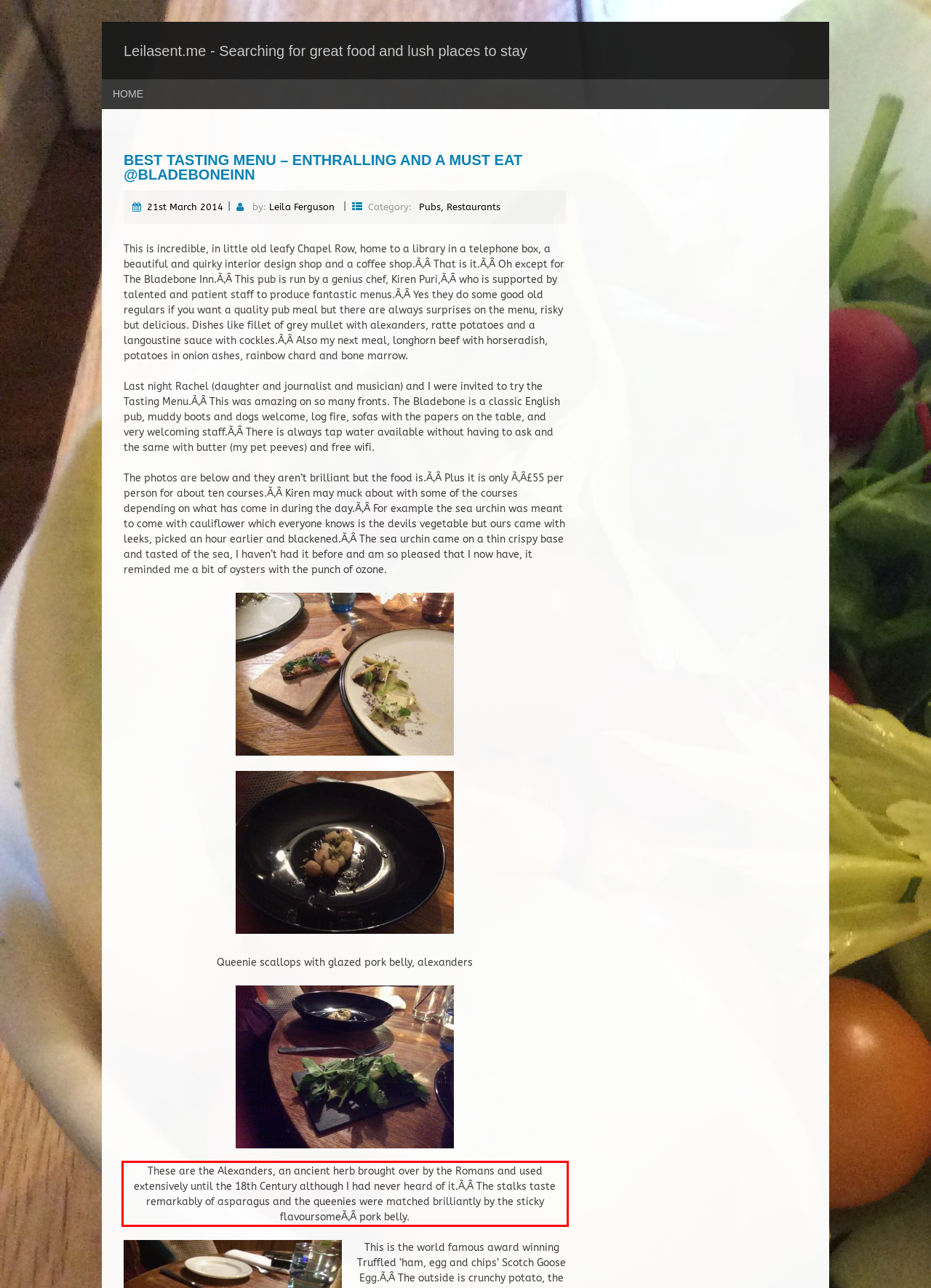Please take the screenshot of the webpage, find the red bounding box, and generate the text content that is within this red bounding box.

These are the Alexanders, an ancient herb brought over by the Romans and used extensively until the 18th Century although I had never heard of it.Ã‚Â The stalks taste remarkably of asparagus and the queenies were matched brilliantly by the sticky flavoursomeÃ‚Â pork belly.